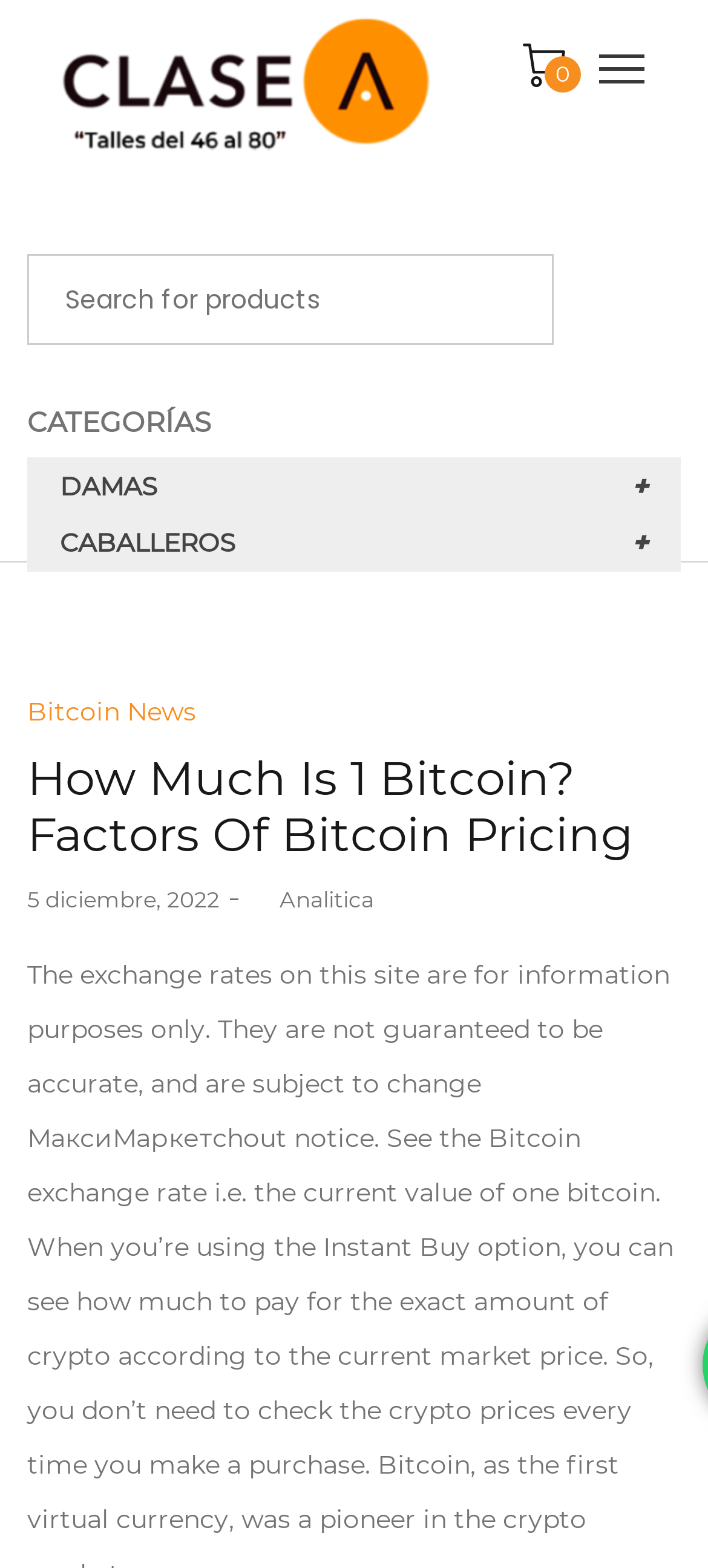For the element described, predict the bounding box coordinates as (top-left x, top-left y, bottom-right x, bottom-right y). All values should be between 0 and 1. Element description: Electrical Wholesaling Digital Editions

None